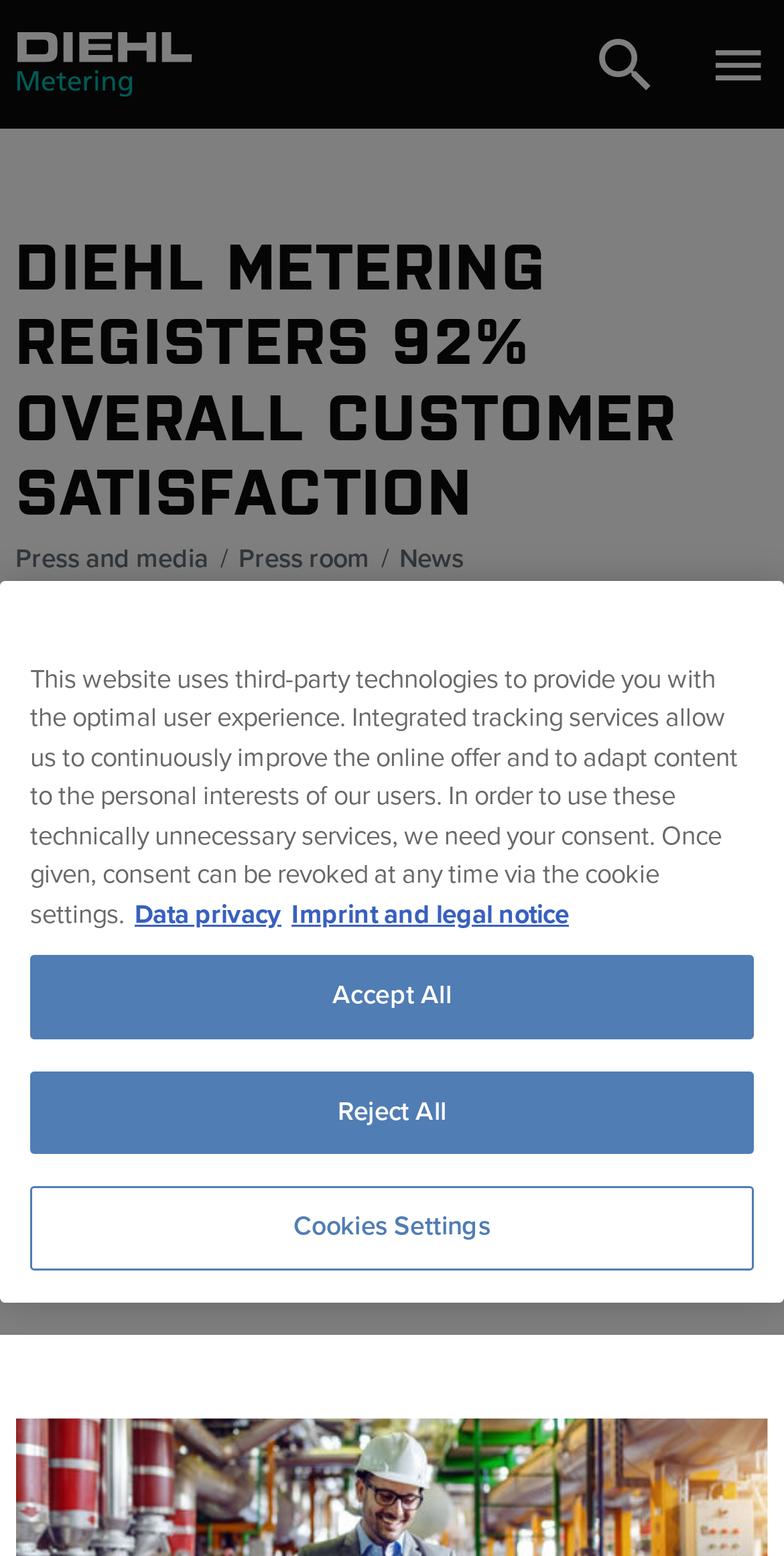Please mark the clickable region by giving the bounding box coordinates needed to complete this instruction: "View press and media".

[0.02, 0.348, 0.266, 0.373]